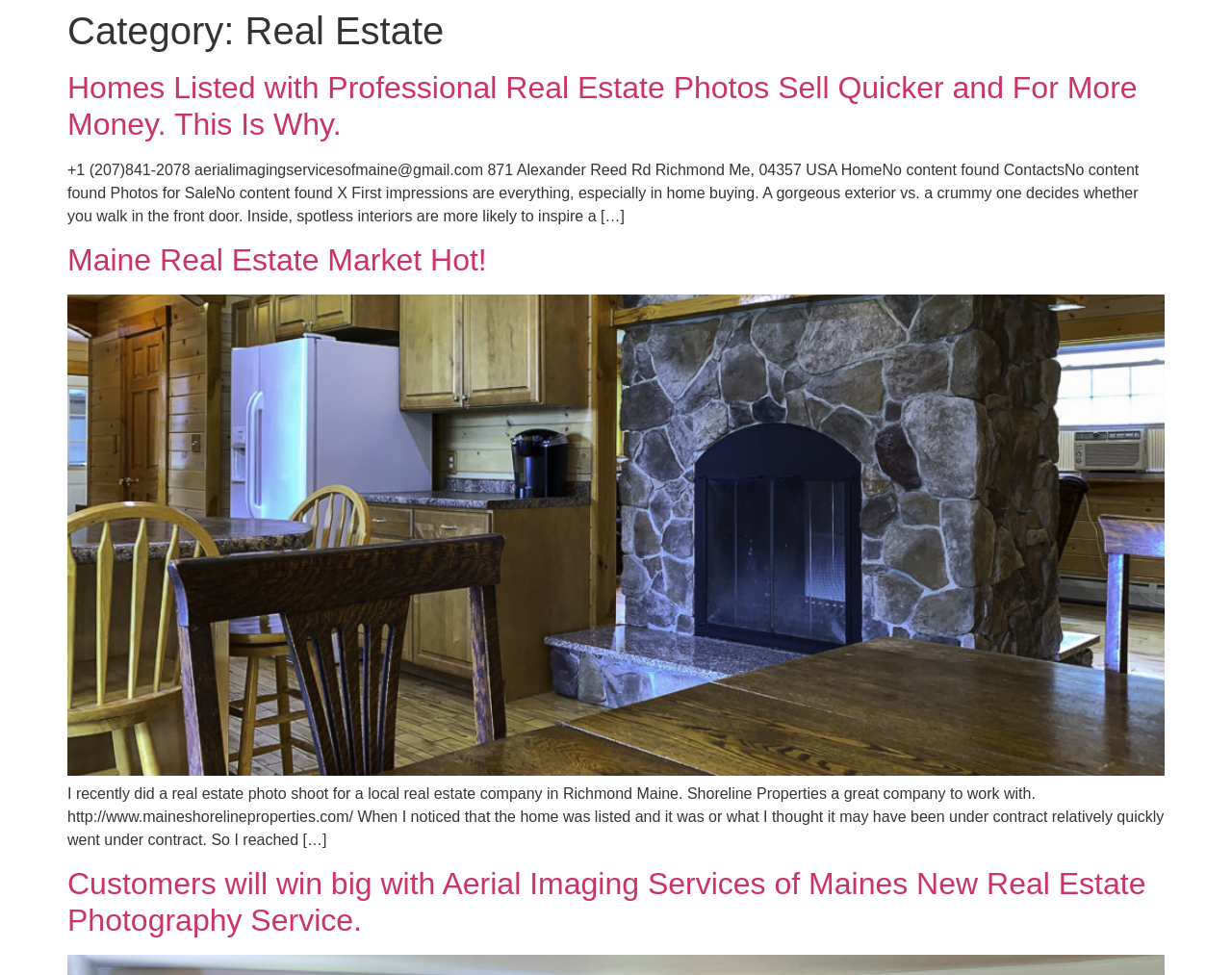Find the bounding box coordinates of the UI element according to this description: "aria-label="Advertisement" name="aswift_0" title="Advertisement"".

None